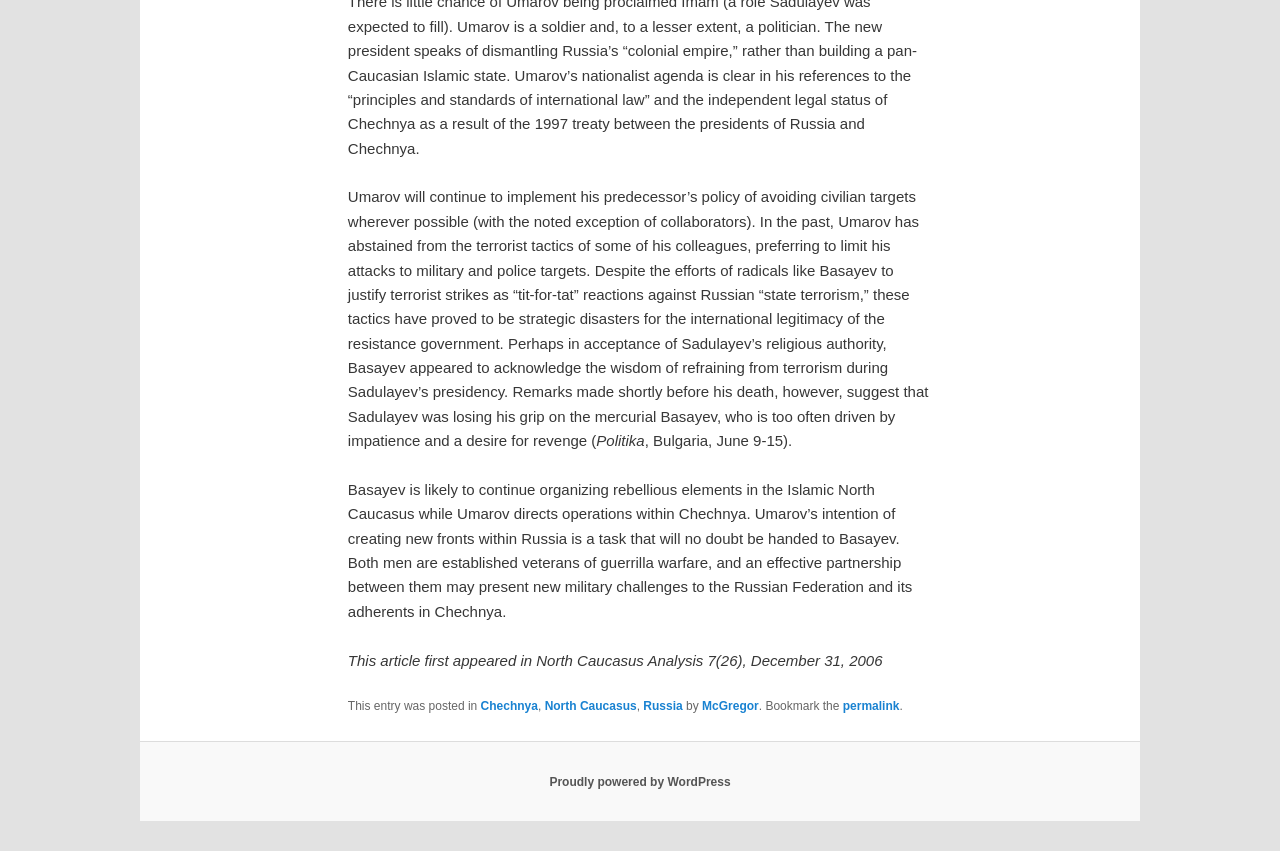Locate and provide the bounding box coordinates for the HTML element that matches this description: "Proudly powered by WordPress".

[0.429, 0.91, 0.571, 0.927]